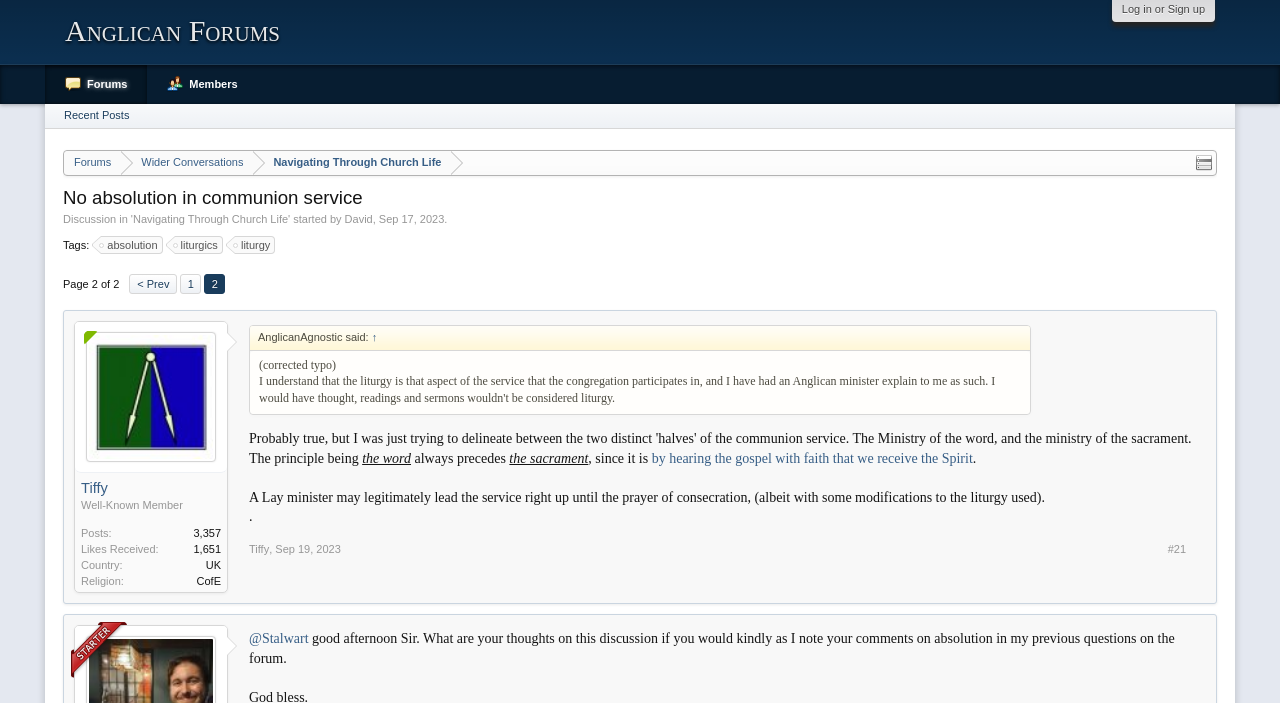Determine the coordinates of the bounding box that should be clicked to complete the instruction: "Go to page 2". The coordinates should be represented by four float numbers between 0 and 1: [left, top, right, bottom].

[0.912, 0.45, 0.927, 0.47]